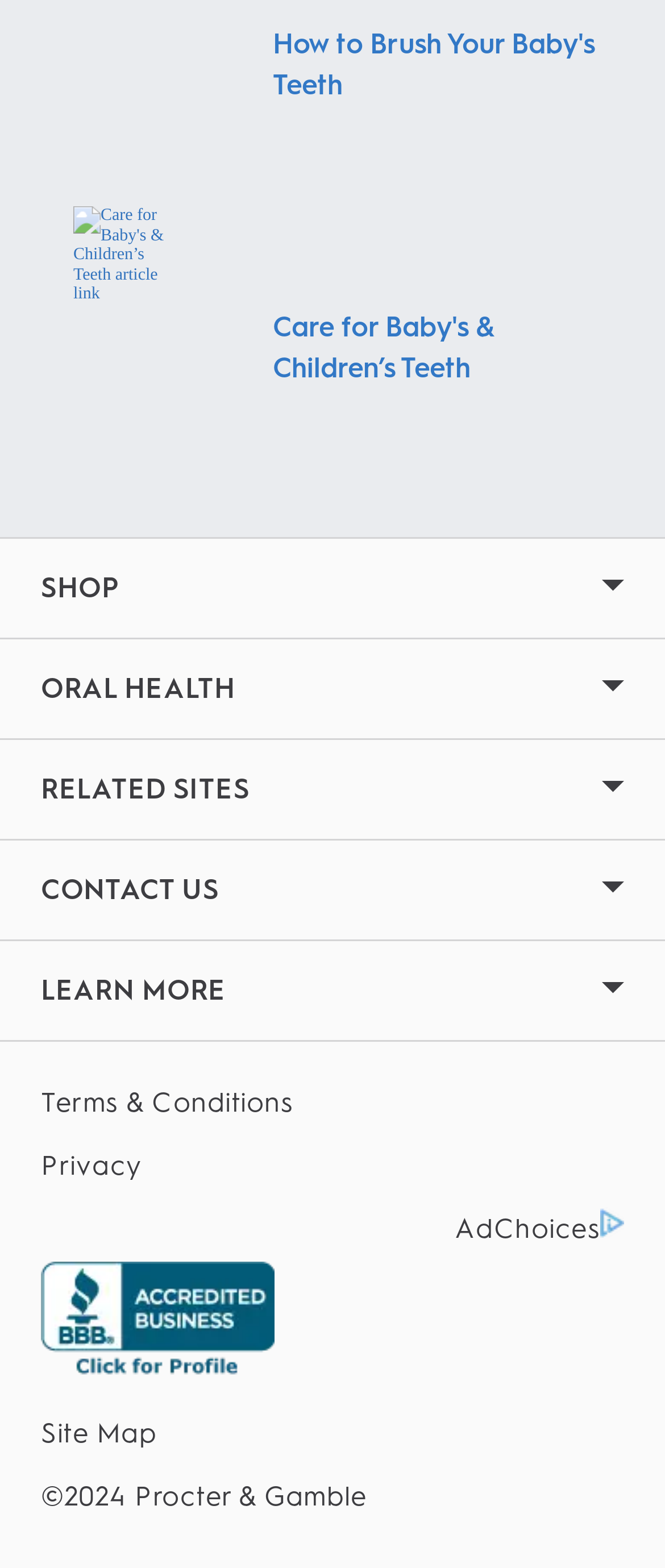Please specify the bounding box coordinates for the clickable region that will help you carry out the instruction: "Click on Care for Baby's & Children’s Teeth article link".

[0.031, 0.132, 0.923, 0.295]